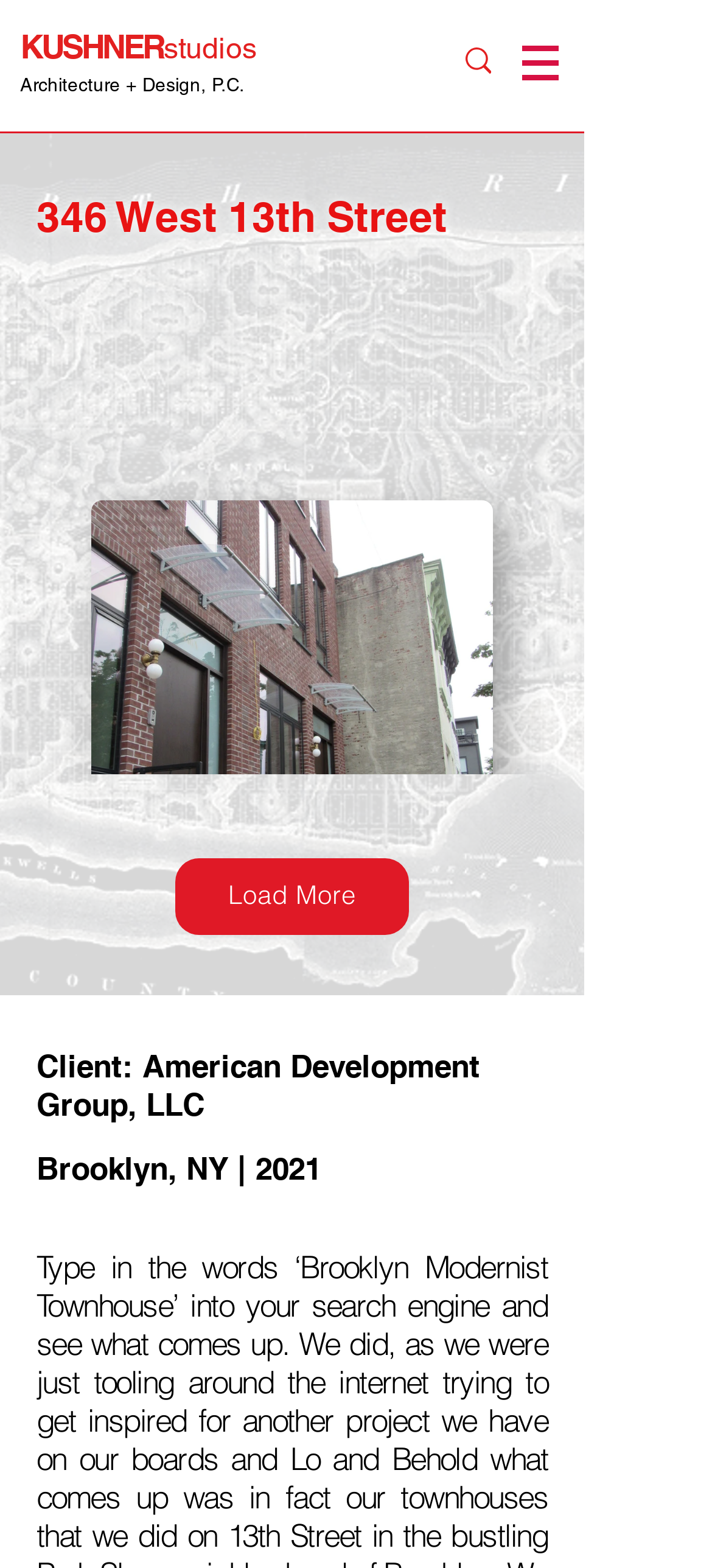Using the format (top-left x, top-left y, bottom-right x, bottom-right y), provide the bounding box coordinates for the described UI element. All values should be floating point numbers between 0 and 1: aria-label="Search..." name="q" placeholder="Search..."

[0.722, 0.013, 0.833, 0.065]